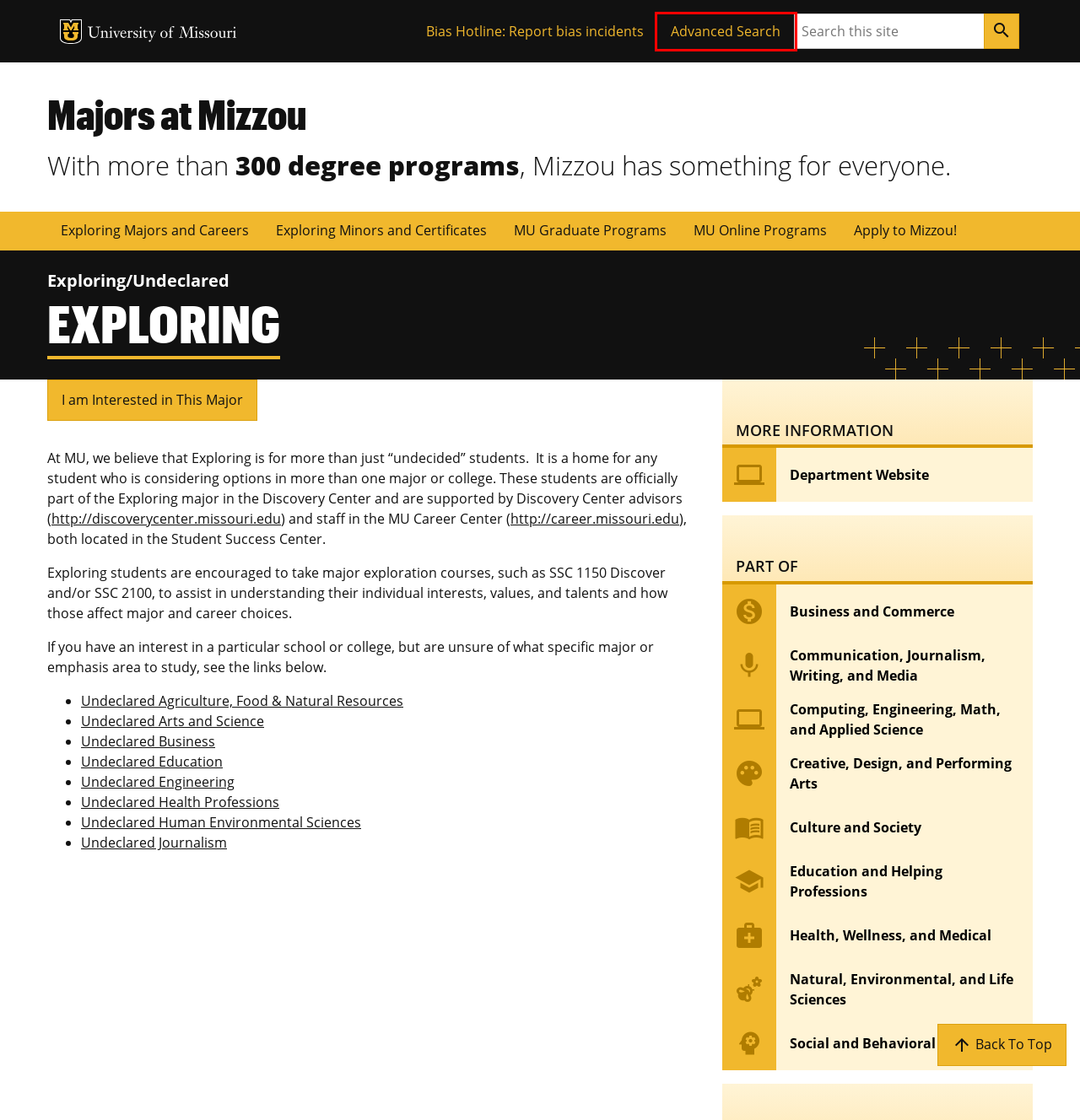Analyze the given webpage screenshot and identify the UI element within the red bounding box. Select the webpage description that best matches what you expect the new webpage to look like after clicking the element. Here are the candidates:
A. Exploring Majors and Careers – Majors at Mizzou
B. Social and Behavioral – Majors at Mizzou
C. Advanced Search – Majors at Mizzou
D. Computing, Engineering, Math, and Applied Science – Majors at Mizzou
E. Undeclared Agriculture, Food & Natural Resources – Majors at Mizzou
F. Undeclared Business – Majors at Mizzou
G. Communication, Journalism, Writing, and Media – Majors at Mizzou
H. Health, Wellness, and Medical – Majors at Mizzou

C